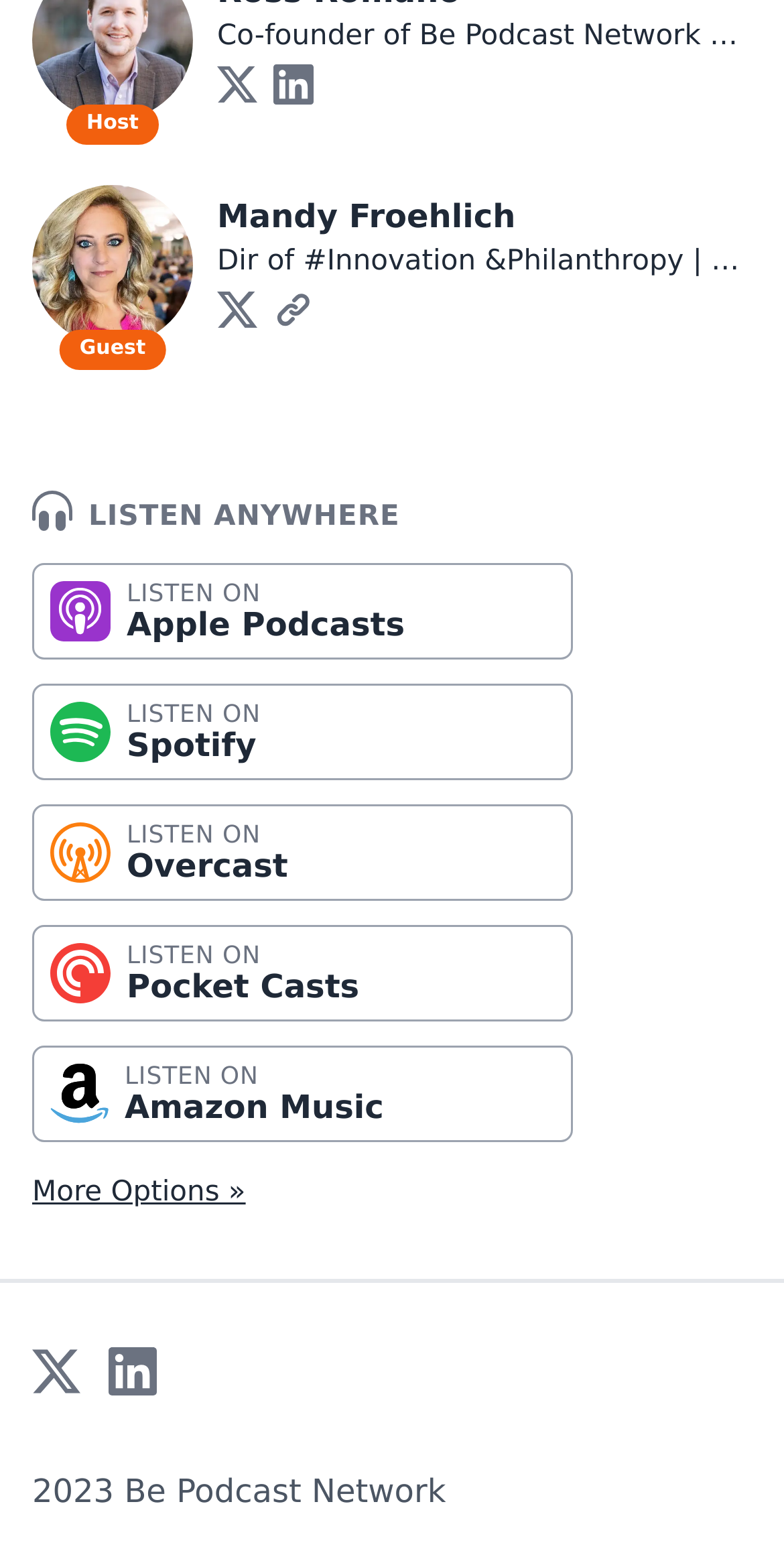Determine the bounding box coordinates for the UI element matching this description: "parent_node: kaji".

None